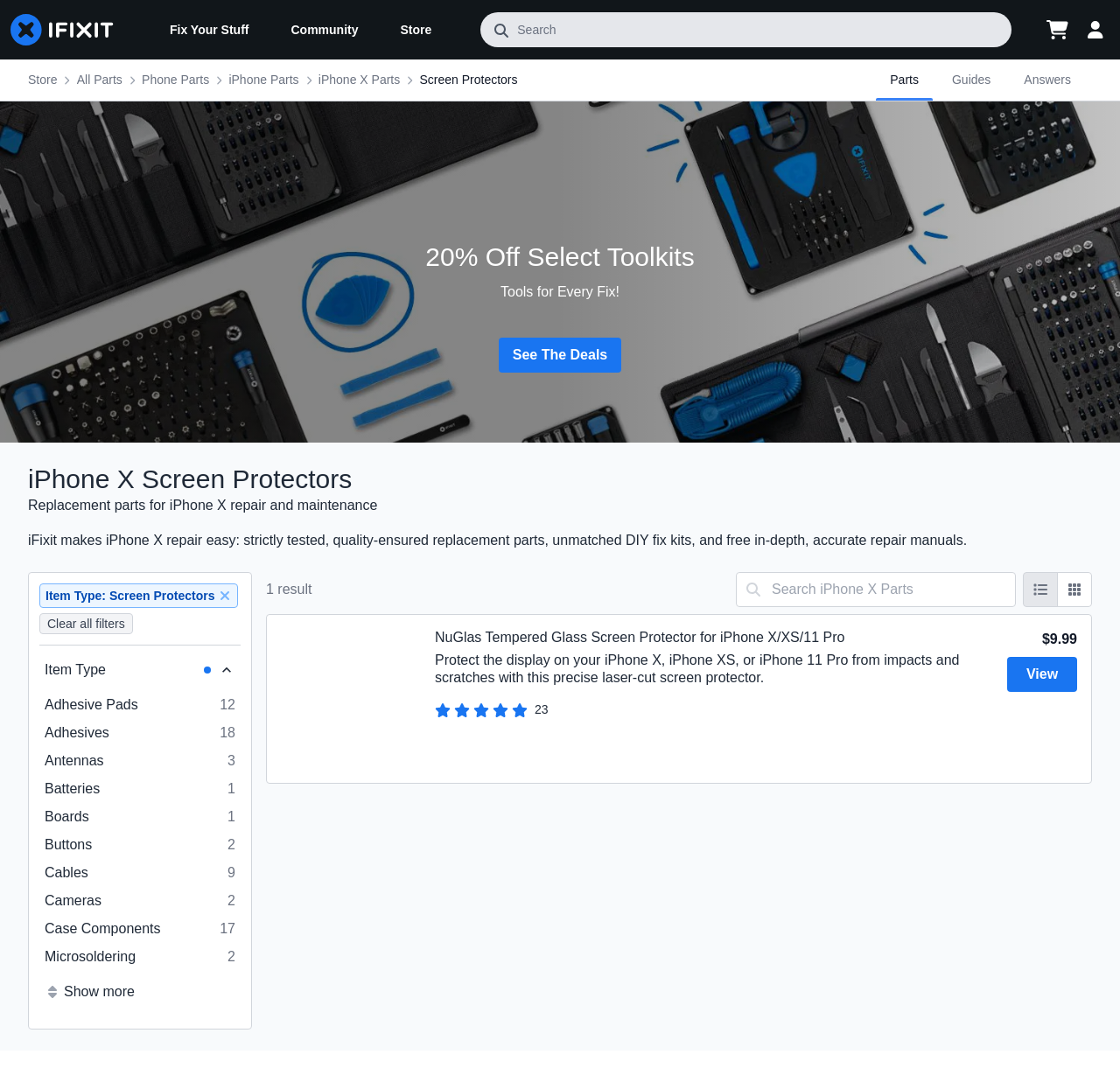Extract the bounding box coordinates of the UI element described by: "All Parts". The coordinates should include four float numbers ranging from 0 to 1, e.g., [left, top, right, bottom].

[0.069, 0.065, 0.109, 0.082]